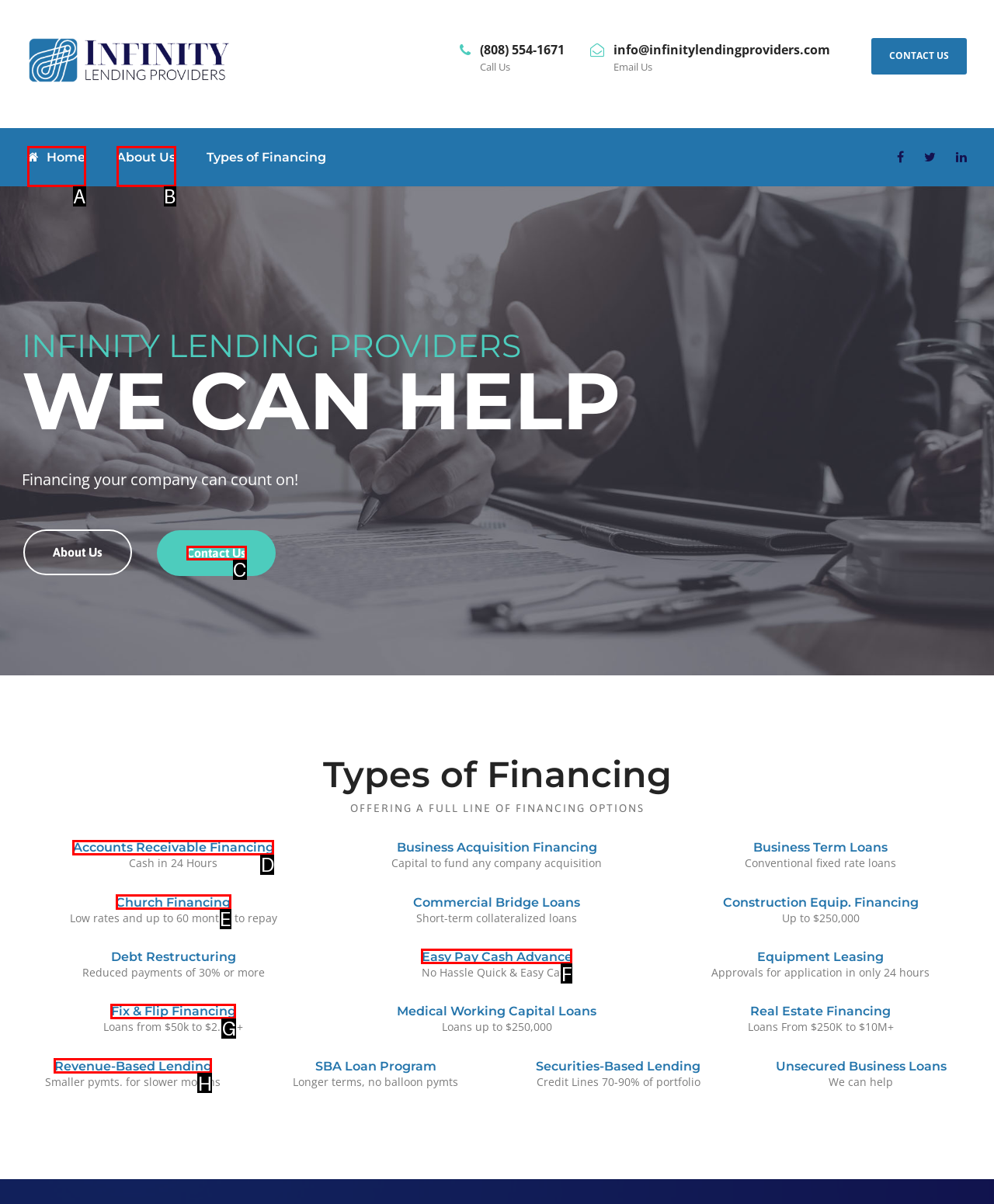Identify the matching UI element based on the description: Fix & Flip Financing
Reply with the letter from the available choices.

G